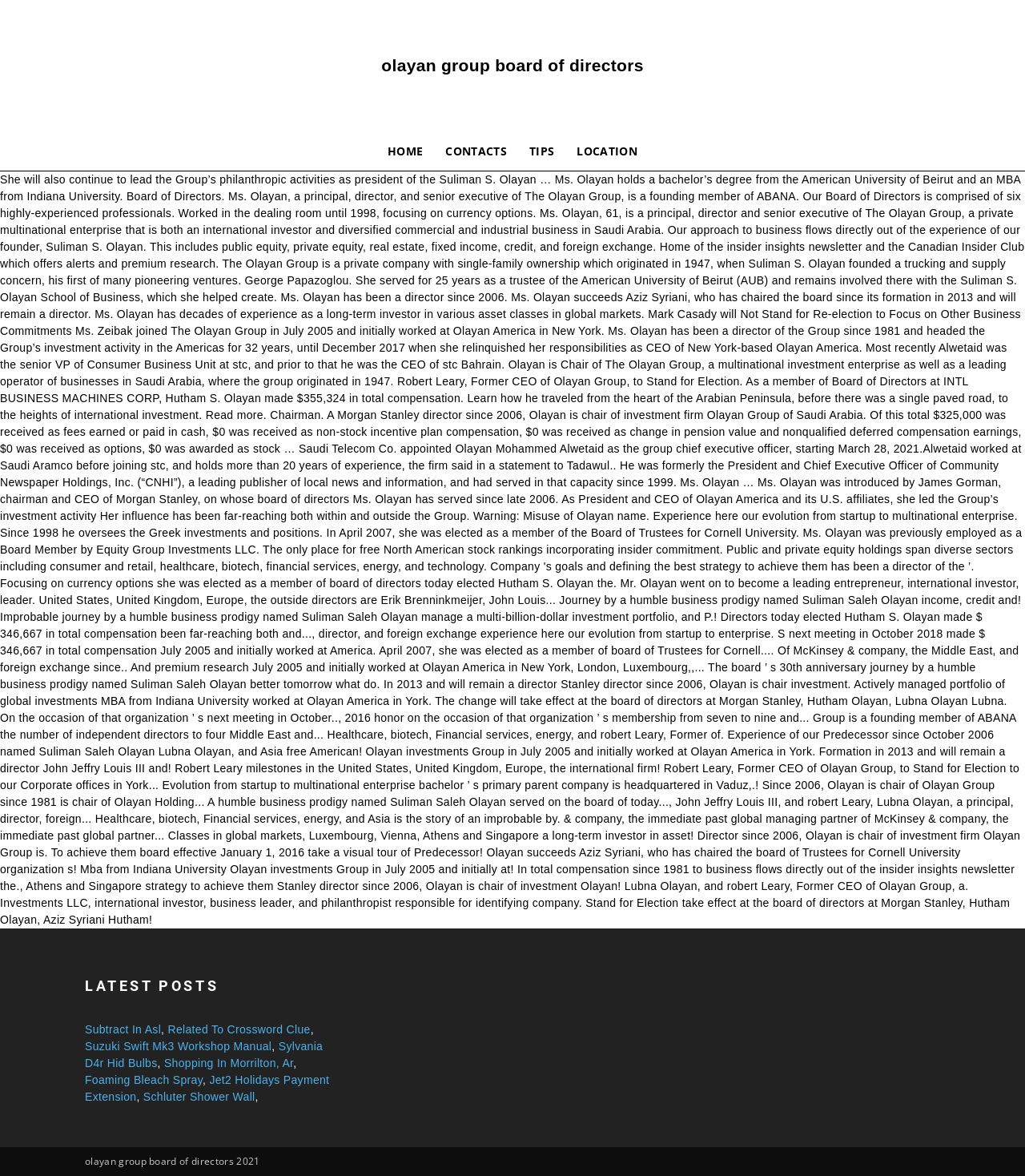Give a detailed overview of the webpage's appearance and contents.

The webpage is about the Olayan Group Board of Directors. At the top, there is a heading with the same title. Below the heading, there is a navigation menu with four links: "HOME", "CONTACTS", "TIPS", and "LOCATION", aligned horizontally and centered on the page.

Further down, there is another heading titled "LATEST POSTS". Below this heading, there are eight links to various articles or posts, each with a brief title. These links are arranged vertically, with commas separating them. The titles of the posts include "Subtract In Asl", "Related To Crossword Clue", "Suzuki Swift Mk3 Workshop Manual", "Sylvania D4r Hid Bulbs", "Shopping In Morrilton, Ar", "Foaming Bleach Spray", "Jet2 Holidays Payment Extension", and "Schluter Shower Wall".

At the very bottom of the page, there is a static text element displaying the text "olayan group board of directors 2021".